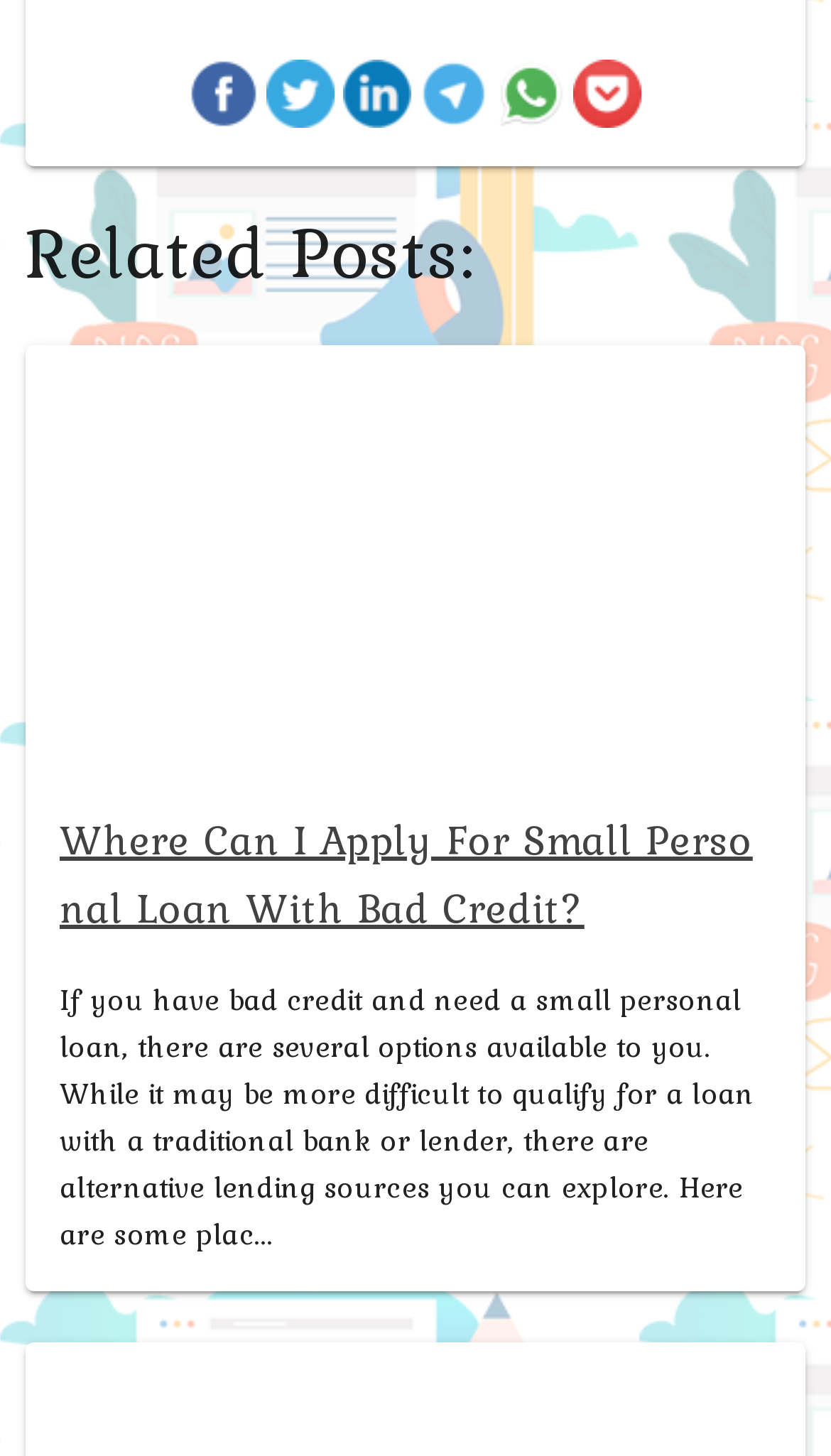Could you highlight the region that needs to be clicked to execute the instruction: "Learn more about alternative lending sources"?

[0.072, 0.672, 0.908, 0.862]